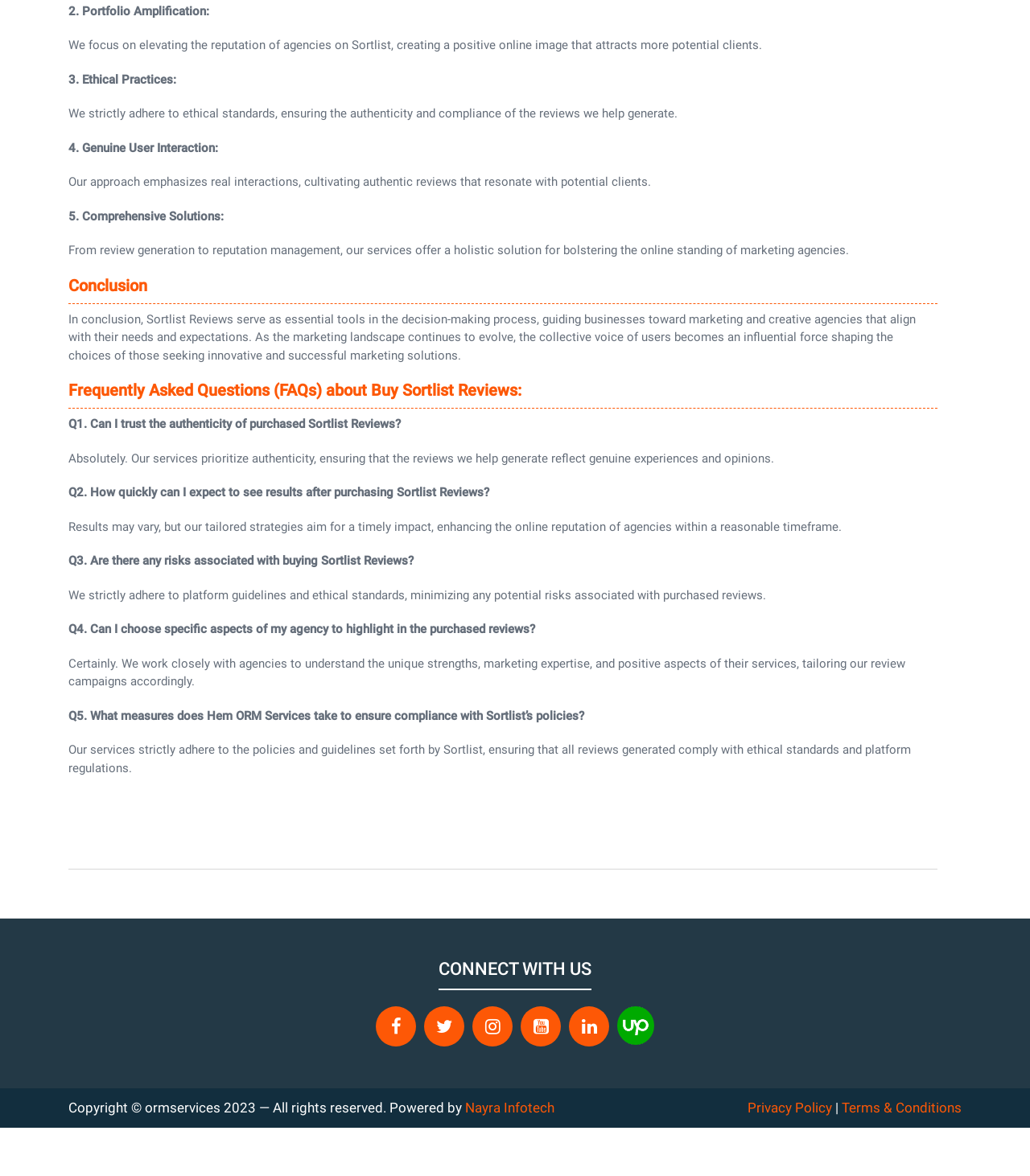Please specify the bounding box coordinates of the region to click in order to perform the following instruction: "Click the Instagram link".

[0.459, 0.855, 0.498, 0.89]